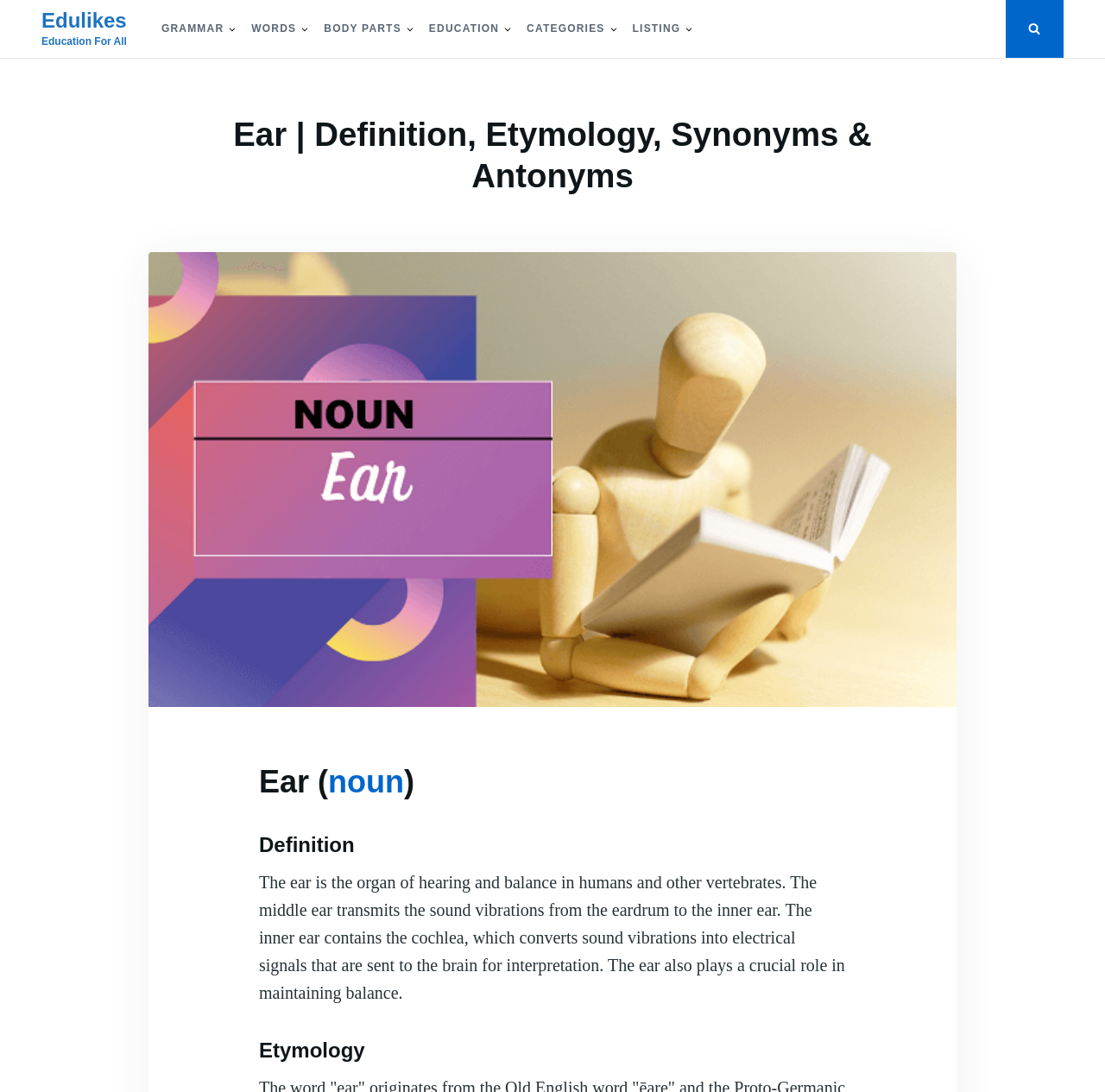Generate an in-depth caption that captures all aspects of the webpage.

The webpage is about the definition, etymology, synonyms, and antonyms of the word "Ear". At the top, there is a search bar with a label "Search for:" and a search button. Below the search bar, there are several links to different categories, including "GRAMMAR", "WORDS", "BODY PARTS", "EDUCATION", "CATEGORIES", and "LISTING". 

On the left side, there is a logo "Edulikes" with a tagline "Education For All". On the right side, there is a button that expands a form wrapper when clicked. 

The main content of the webpage is divided into sections. The first section has a heading "Ear | Definition, Etymology, Synonyms & Antonyms" and an image. Below the heading, there are links to "MUHAMMAD ALI" and a date "09/07/2023". There is also a link to leave a comment on the page. 

The second section has an image of an ear and a heading "Ear (noun)". Below the heading, there is a link to the definition of the word "noun". The third section has a heading "Definition" and a paragraph of text that explains the function of the ear in humans and other vertebrates. The fourth section has a heading "Etymology".